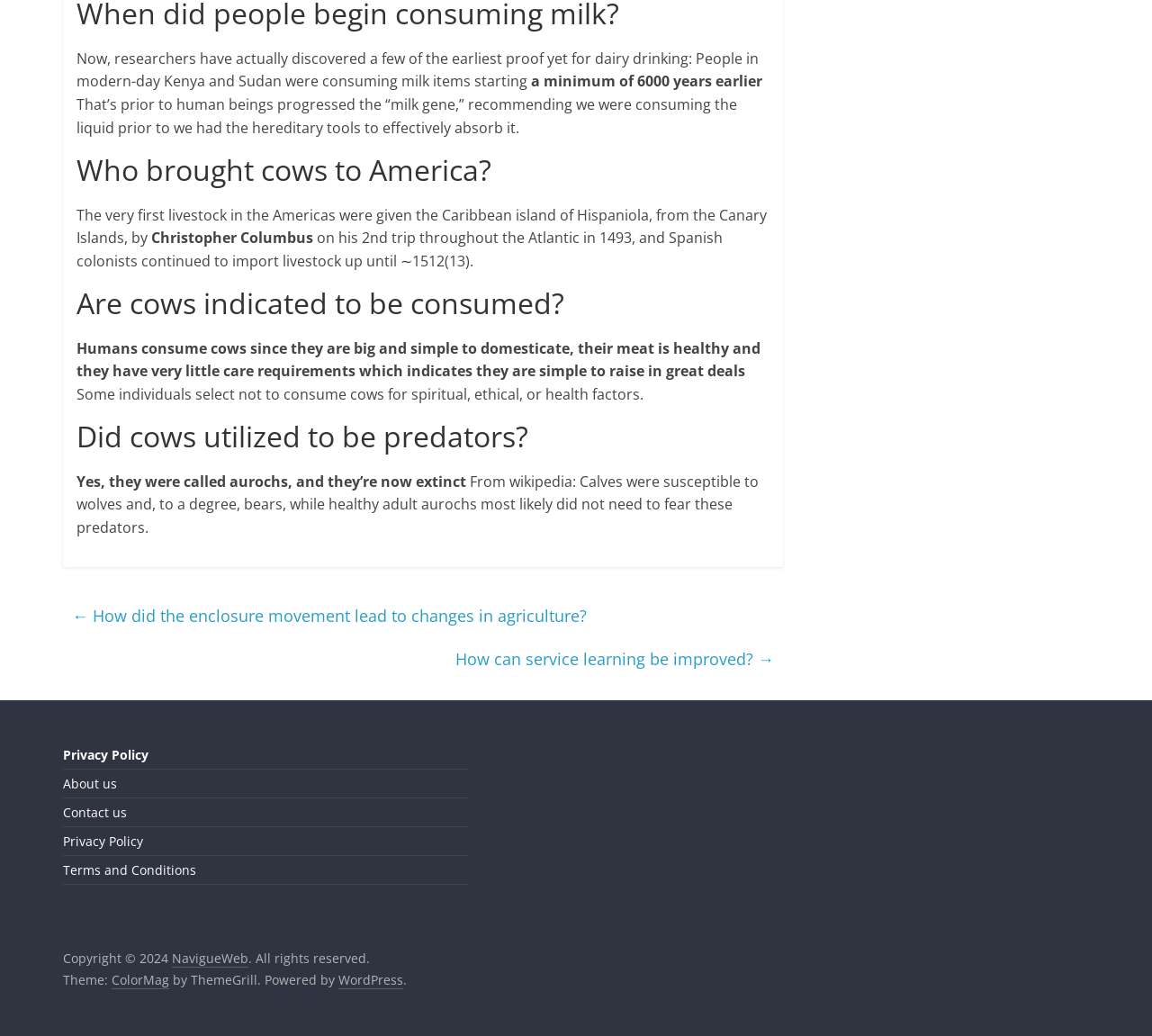Answer briefly with one word or phrase:
What is the name of the extinct species of cows?

Aurochs